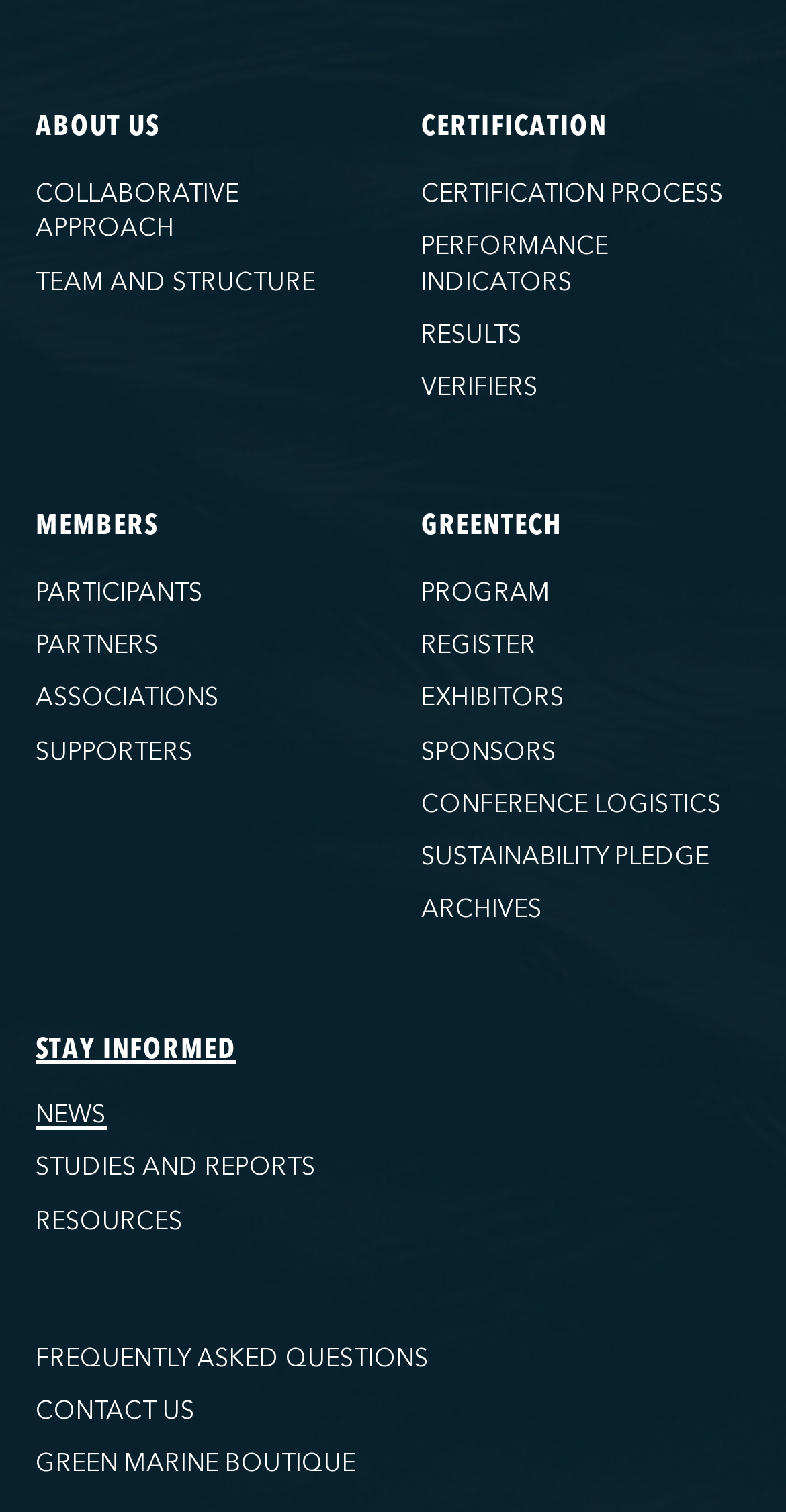Could you indicate the bounding box coordinates of the region to click in order to complete this instruction: "Learn about the collaborative approach".

[0.045, 0.117, 0.304, 0.162]